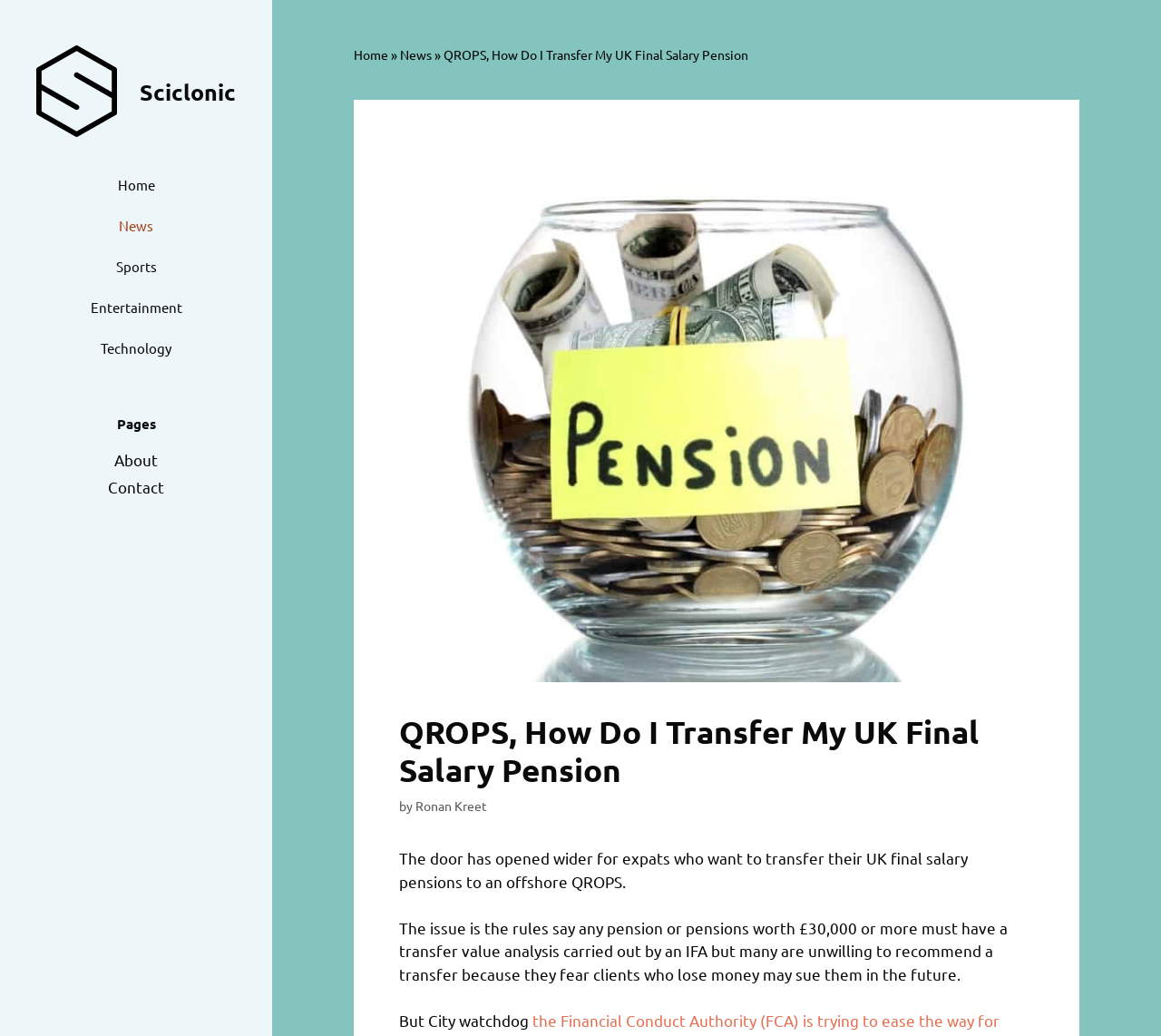What is the name of the watchdog mentioned in the article?
Look at the screenshot and give a one-word or phrase answer.

City watchdog